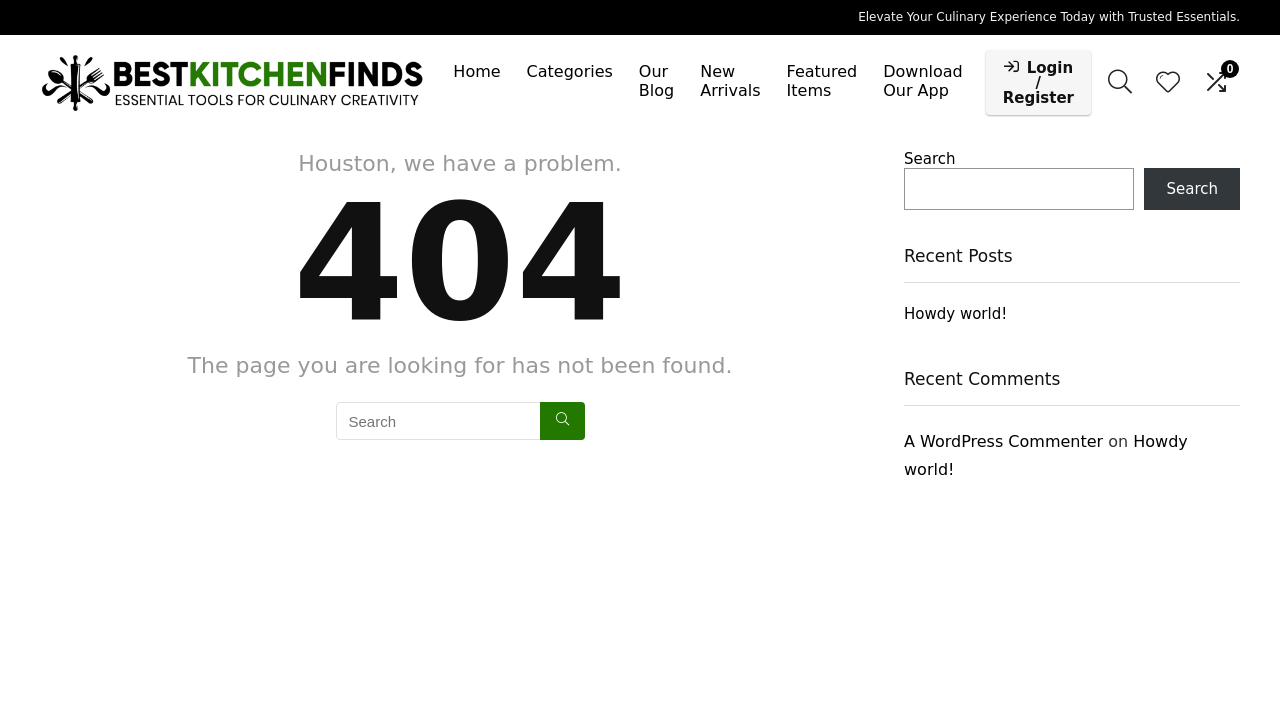Find the bounding box coordinates of the clickable area required to complete the following action: "Click on the BestKitchenFinds link".

[0.031, 0.062, 0.332, 0.087]